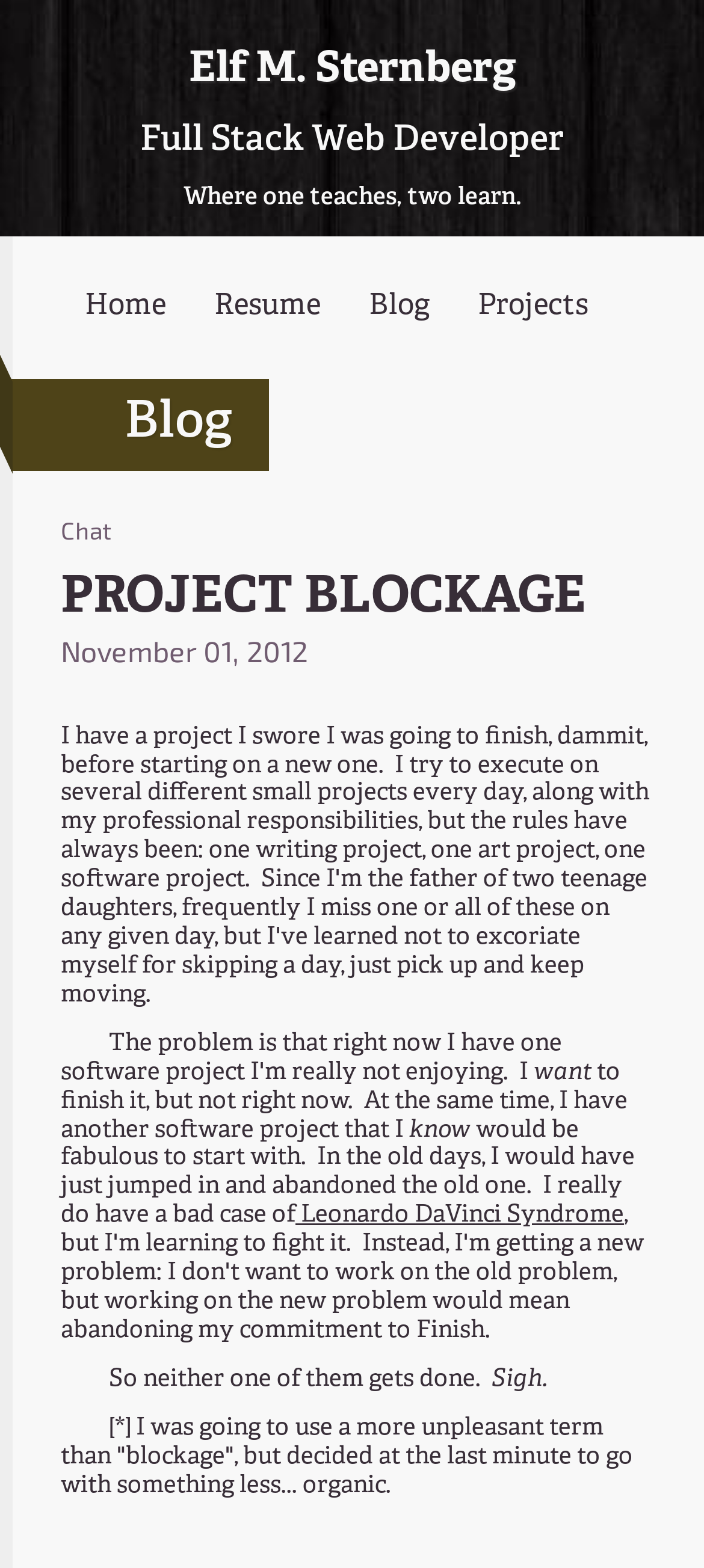Give a detailed account of the webpage.

This webpage is about Elf Sternberg, a full-stack web developer, with a focus on Project Blockage. At the top, there are three headings: Elf M. Sternberg, Full Stack Web Developer, and a quote "Where one teaches, two learn." Below these headings, there is a navigation menu with four links: Home, Resume, Blog, and Projects. 

The main content of the page is an article about Project Blockage, which is a blog post. The post has a heading "PROJECT BLOCKAGE" and a link to the project. The article is dated November 01, 2012. The content of the post discusses the author's struggle to finish the project, mentioning another software project they want to start. The text also references "Leonardo DaVinci Syndrome" with a link. The post ends with a few sentences expressing frustration and a footnote about the term "blockage".